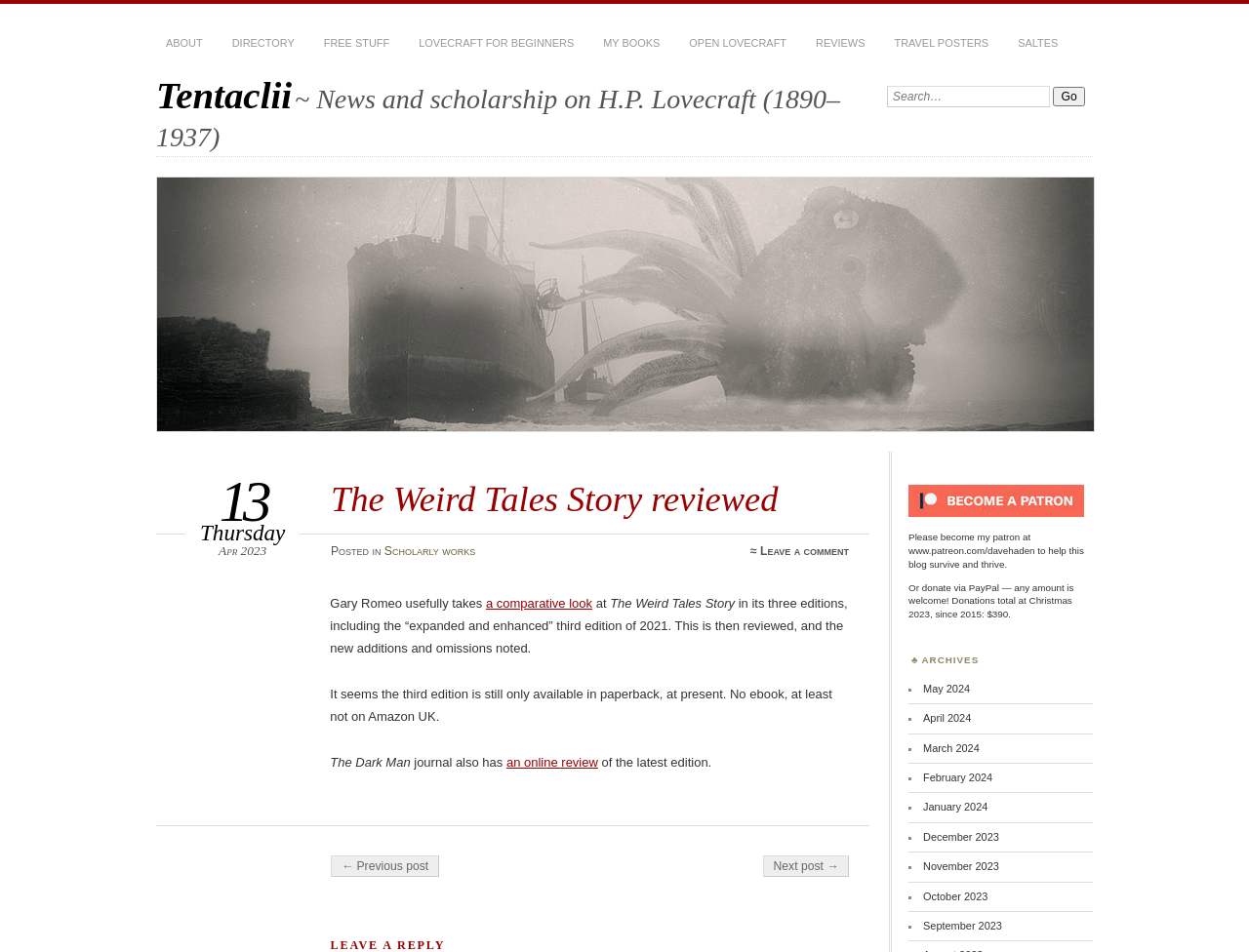How can one support the blog?
Please use the image to provide a one-word or short phrase answer.

Become a patron or donate via PayPal